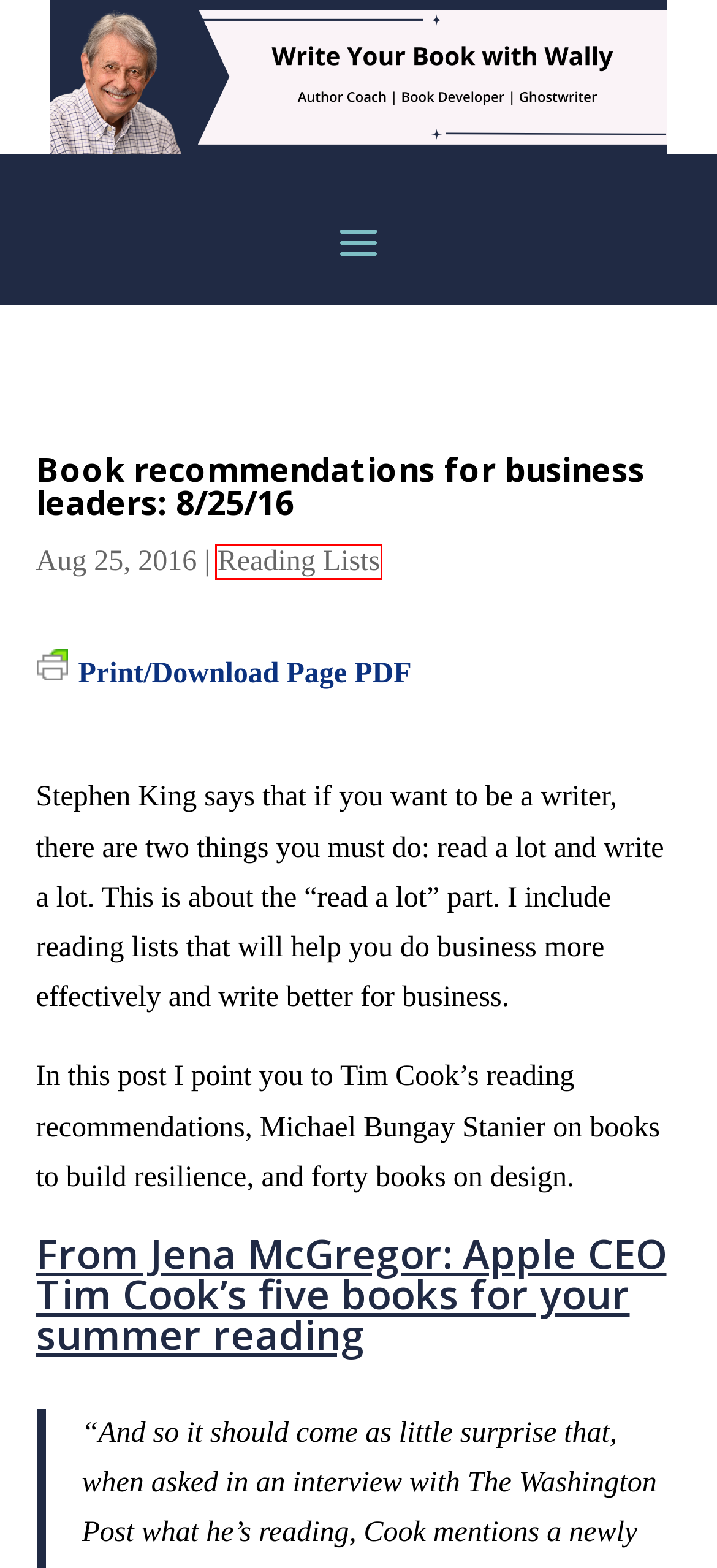Inspect the provided webpage screenshot, concentrating on the element within the red bounding box. Select the description that best represents the new webpage after you click the highlighted element. Here are the candidates:
A. Writing A Book Archives - Write Your Book with Wally
B. Book Publishing Archives - Write Your Book with Wally
C. Great Writing Is More Than Writing - Write Your Book with Wally
D. Using Poetry To Improve Your Nonfiction Writing - Write Your Book with Wally
E. Writing Advice from the Masters - Write Your Book with Wally
F. Reading Lists Archives - Write Your Book with Wally
G. Comments on: Book recommendations for business leaders: 8/25/16
H. Blogging on Business - bobmorris.biz

F